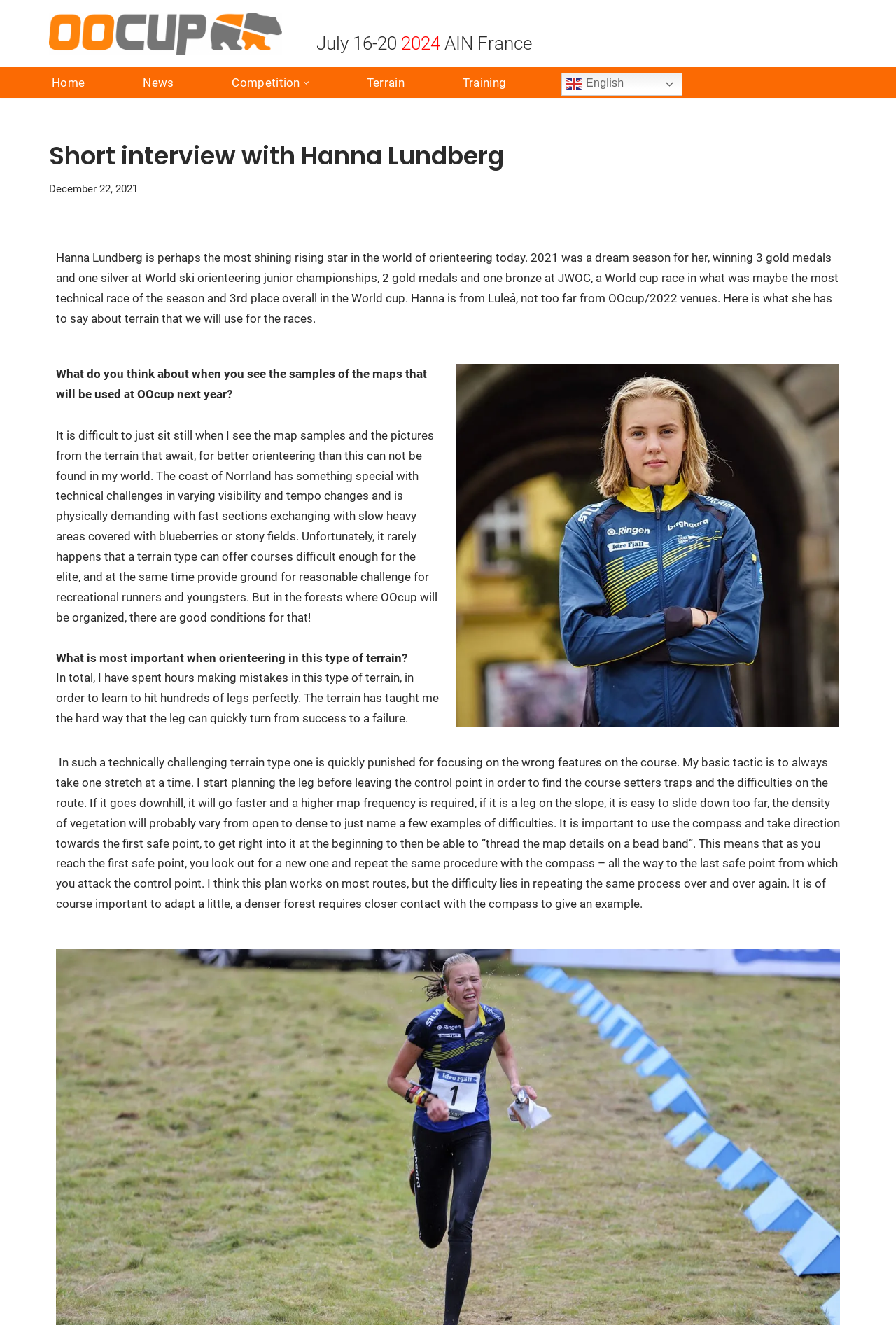Determine the bounding box coordinates of the clickable element to complete this instruction: "Click the 'Home' link". Provide the coordinates in the format of four float numbers between 0 and 1, [left, top, right, bottom].

[0.058, 0.055, 0.095, 0.07]